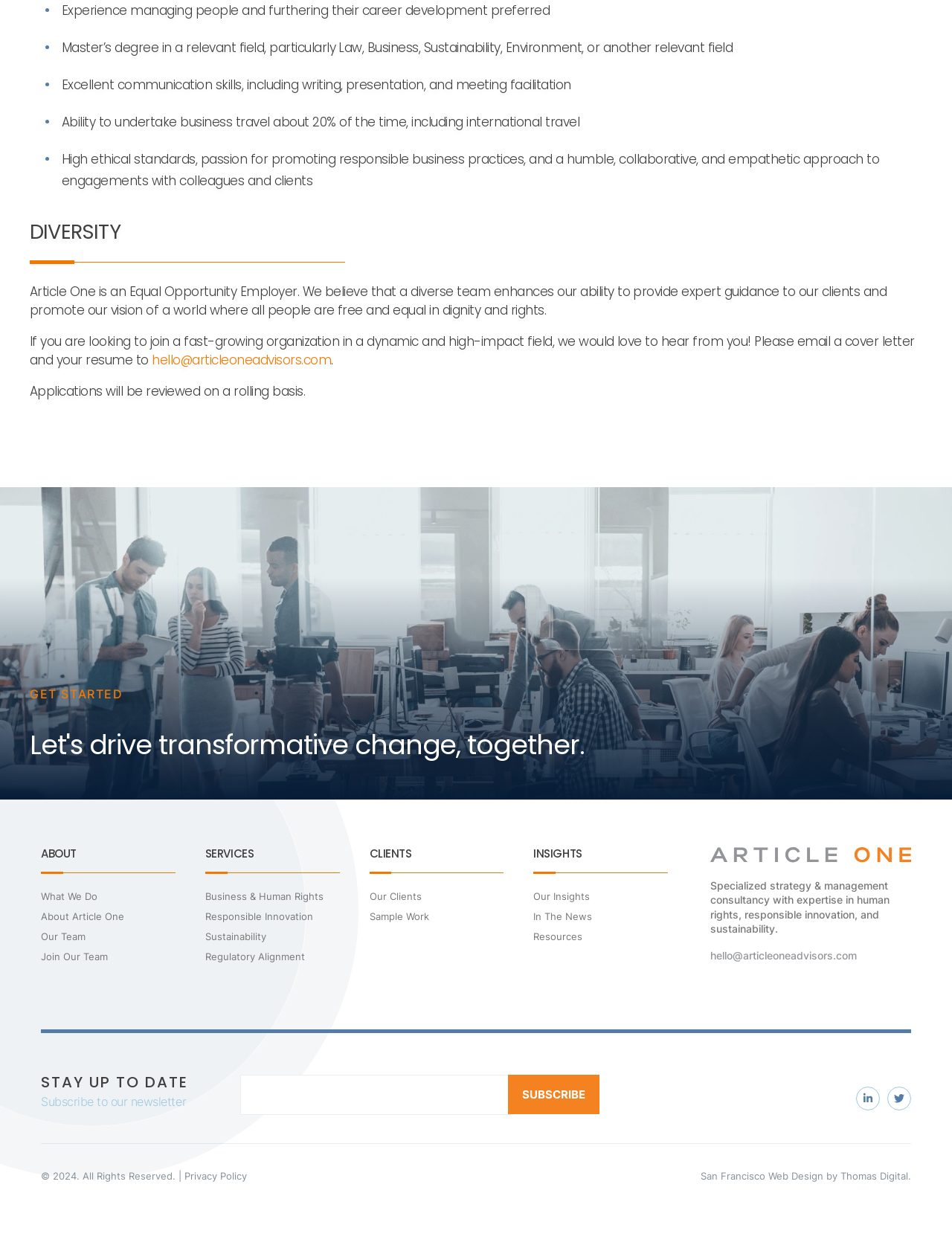Utilize the information from the image to answer the question in detail:
What services does Article One offer?

The webpage lists several services offered by Article One, including Business & Human Rights, Responsible Innovation, Sustainability, and Regulatory Alignment, which can be found in the 'SERVICES' section.